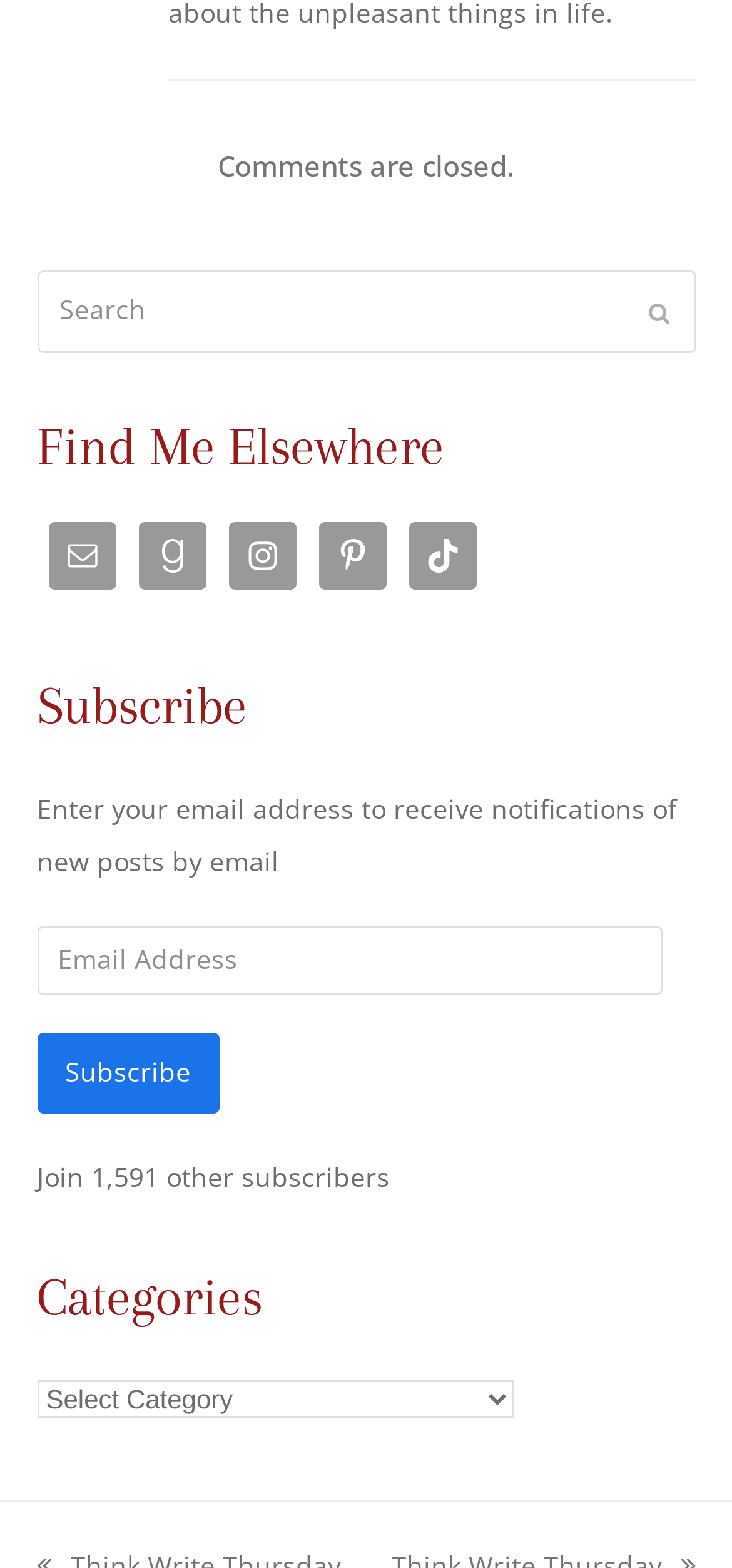Predict the bounding box coordinates for the UI element described as: "parent_node: Search name="s" placeholder="Search"". The coordinates should be four float numbers between 0 and 1, presented as [left, top, right, bottom].

[0.05, 0.172, 0.95, 0.225]